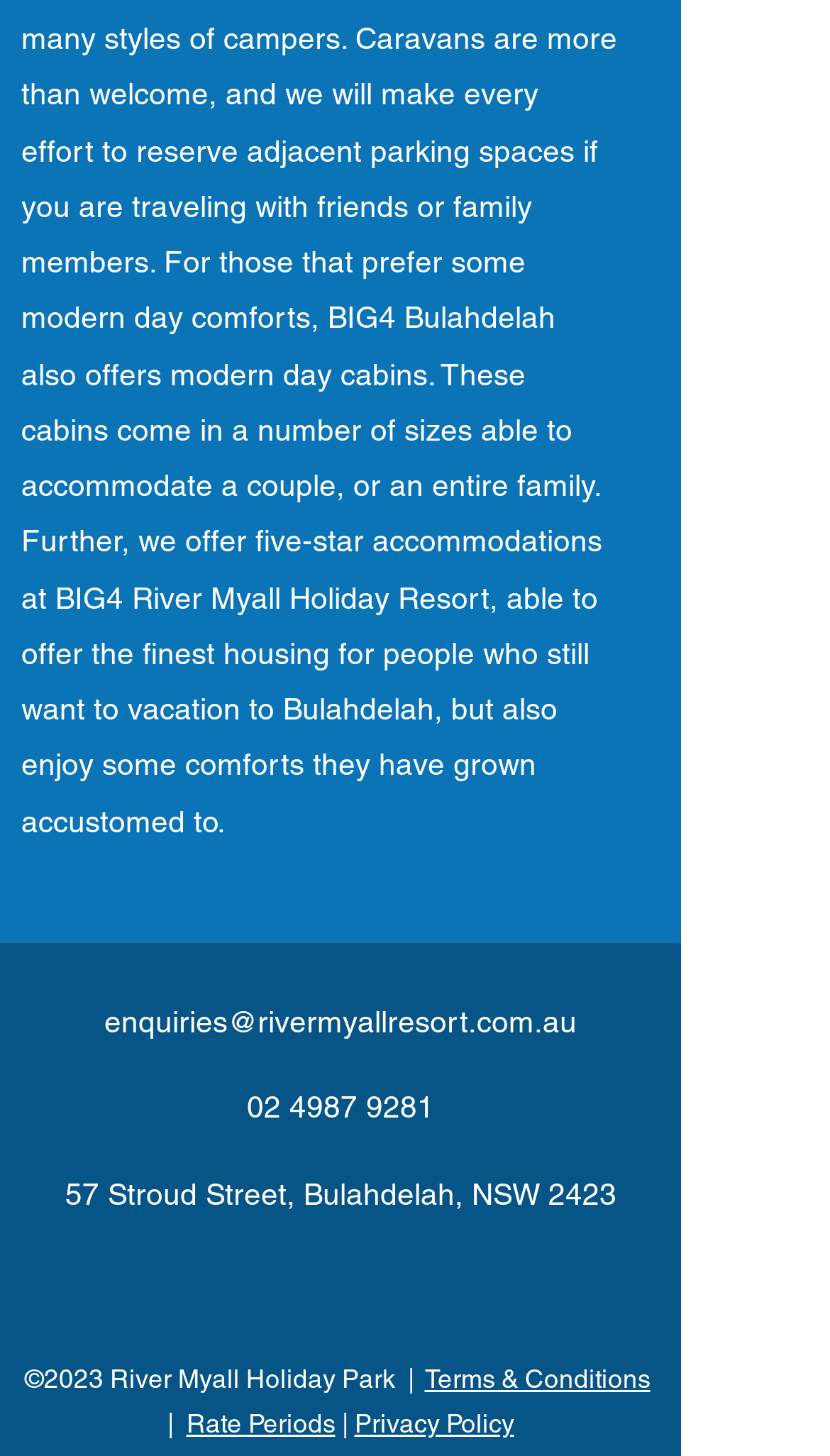What is the address of the holiday park?
Please craft a detailed and exhaustive response to the question.

The address of the holiday park can be found in the contentinfo section of the webpage, which is located at the bottom of the page. It is a StaticText element with the text '57 Stroud Street, Bulahdelah, NSW 2423'.